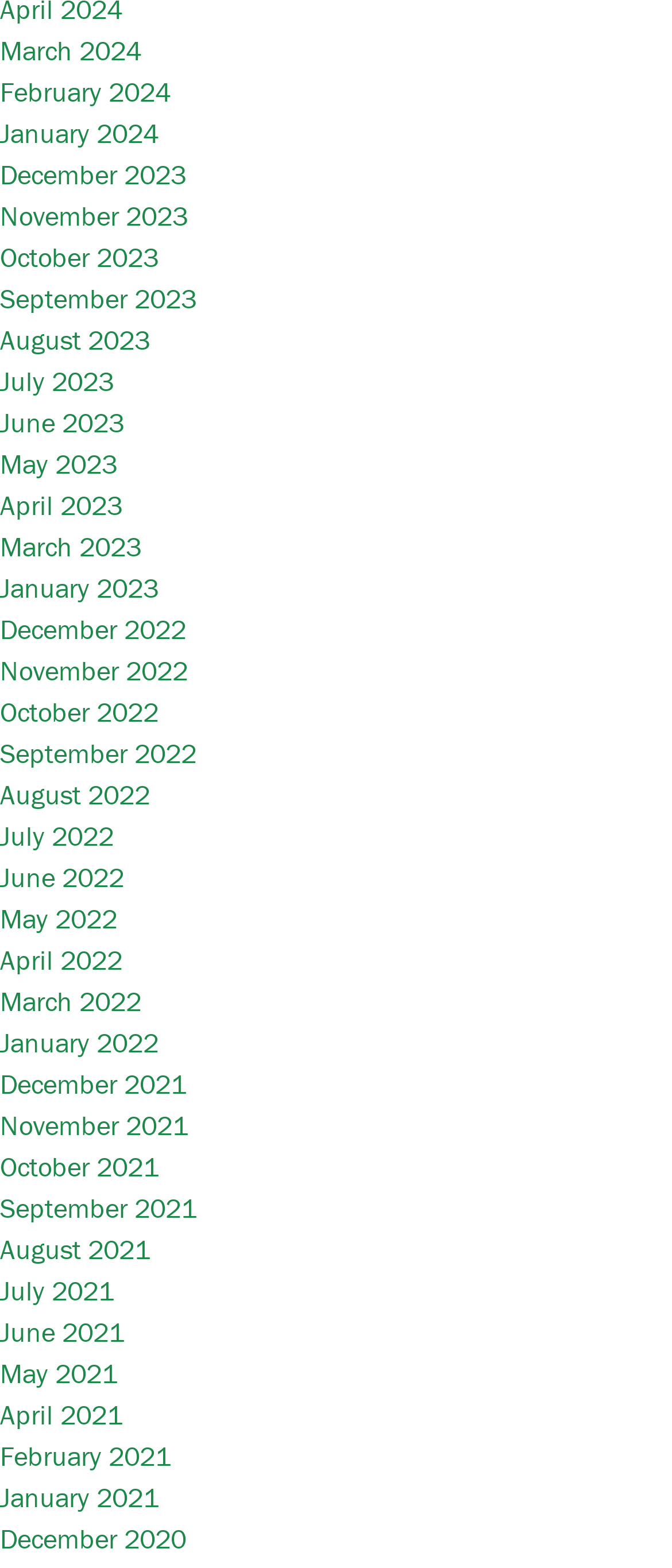Provide the bounding box coordinates for the specified HTML element described in this description: "March 2024". The coordinates should be four float numbers ranging from 0 to 1, in the format [left, top, right, bottom].

[0.0, 0.021, 0.21, 0.043]